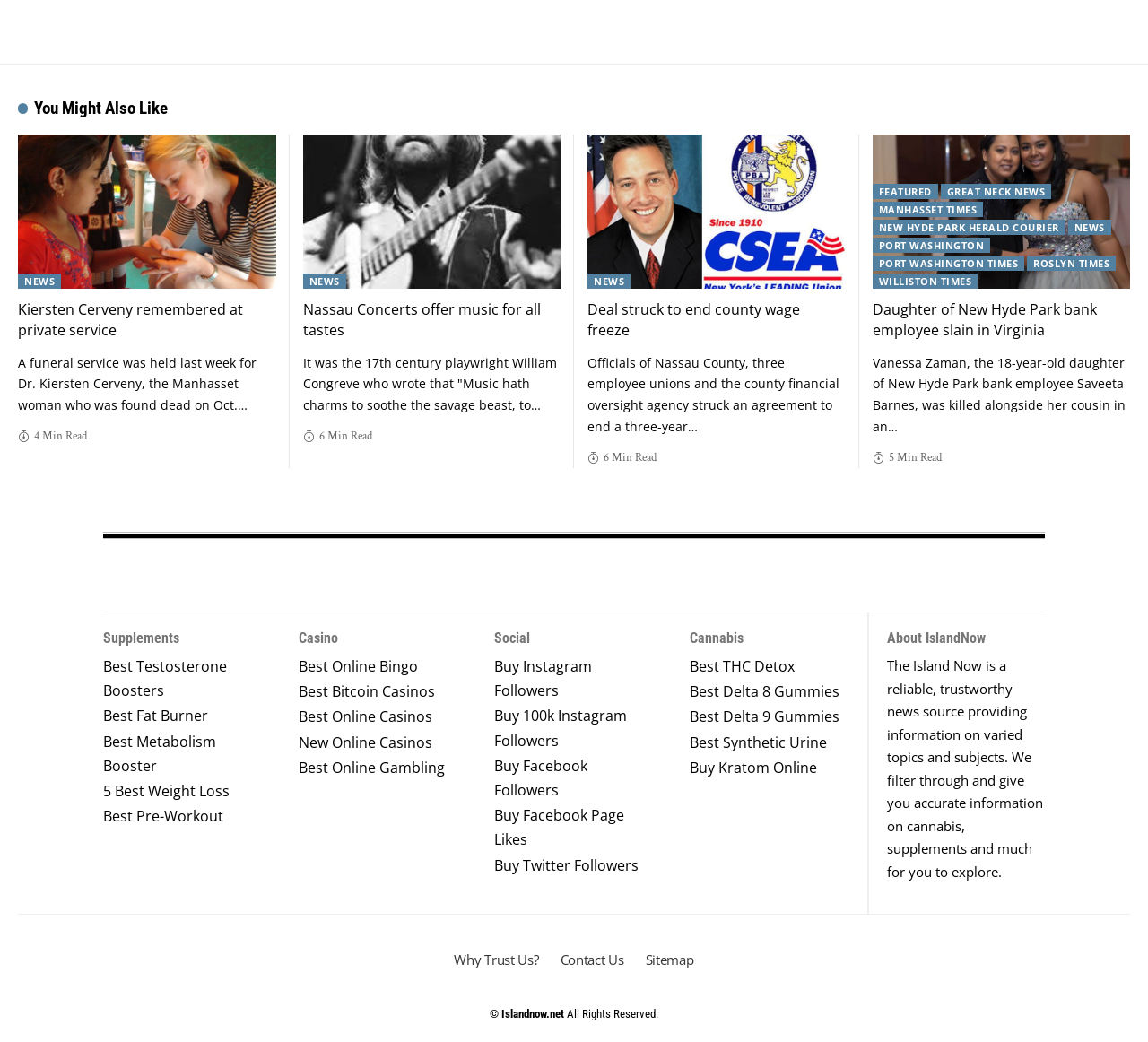How many links are there in the 'Supplements' category?
Based on the image, answer the question in a detailed manner.

I found the answer by counting the number of link elements under the heading element with ID 390, which is the parent element of the 'Supplements' category.